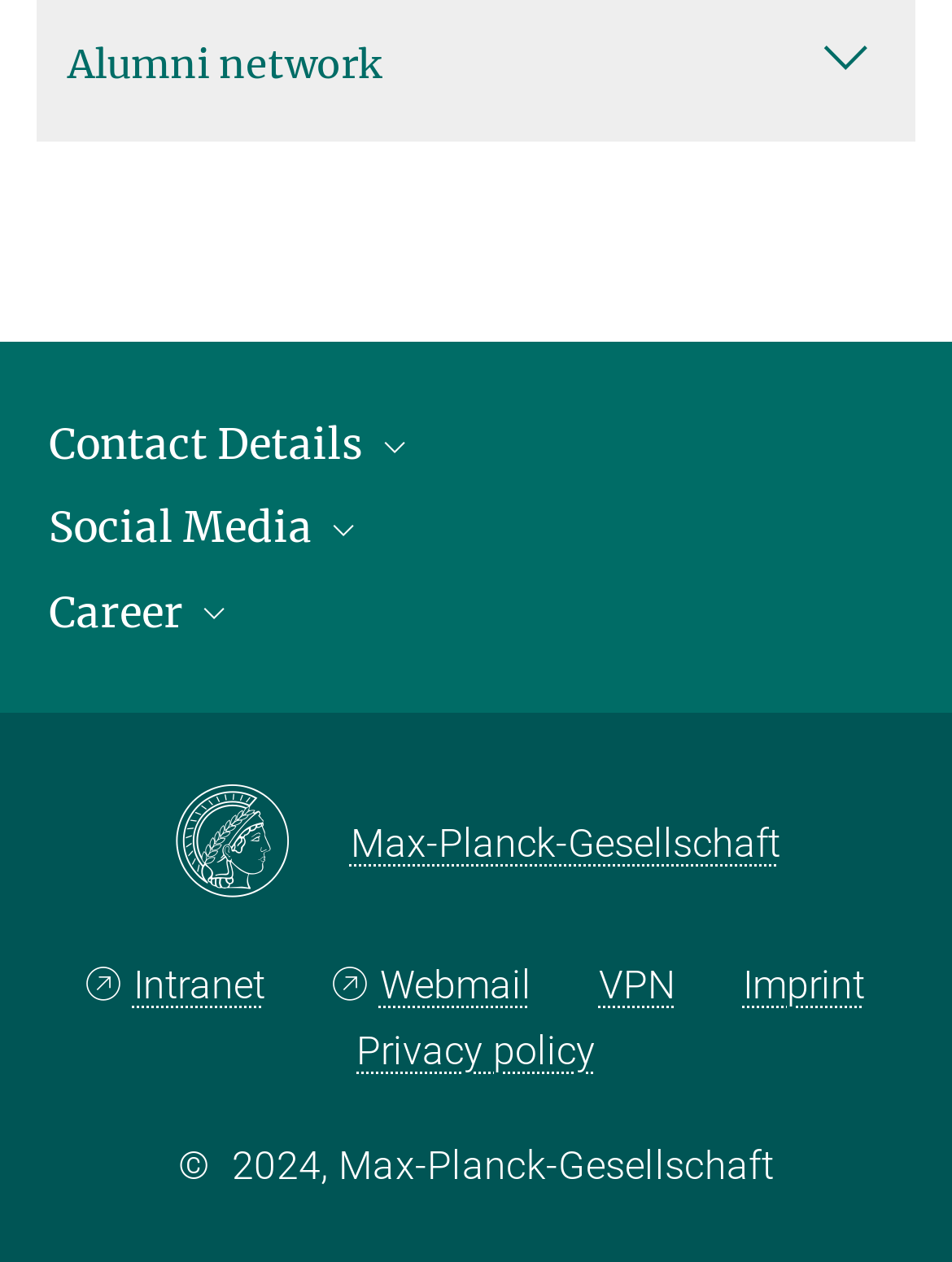Given the element description, predict the bounding box coordinates in the format (top-left x, top-left y, bottom-right x, bottom-right y). Make sure all values are between 0 and 1. Here is the element description: Contact Persons

[0.051, 0.464, 0.349, 0.506]